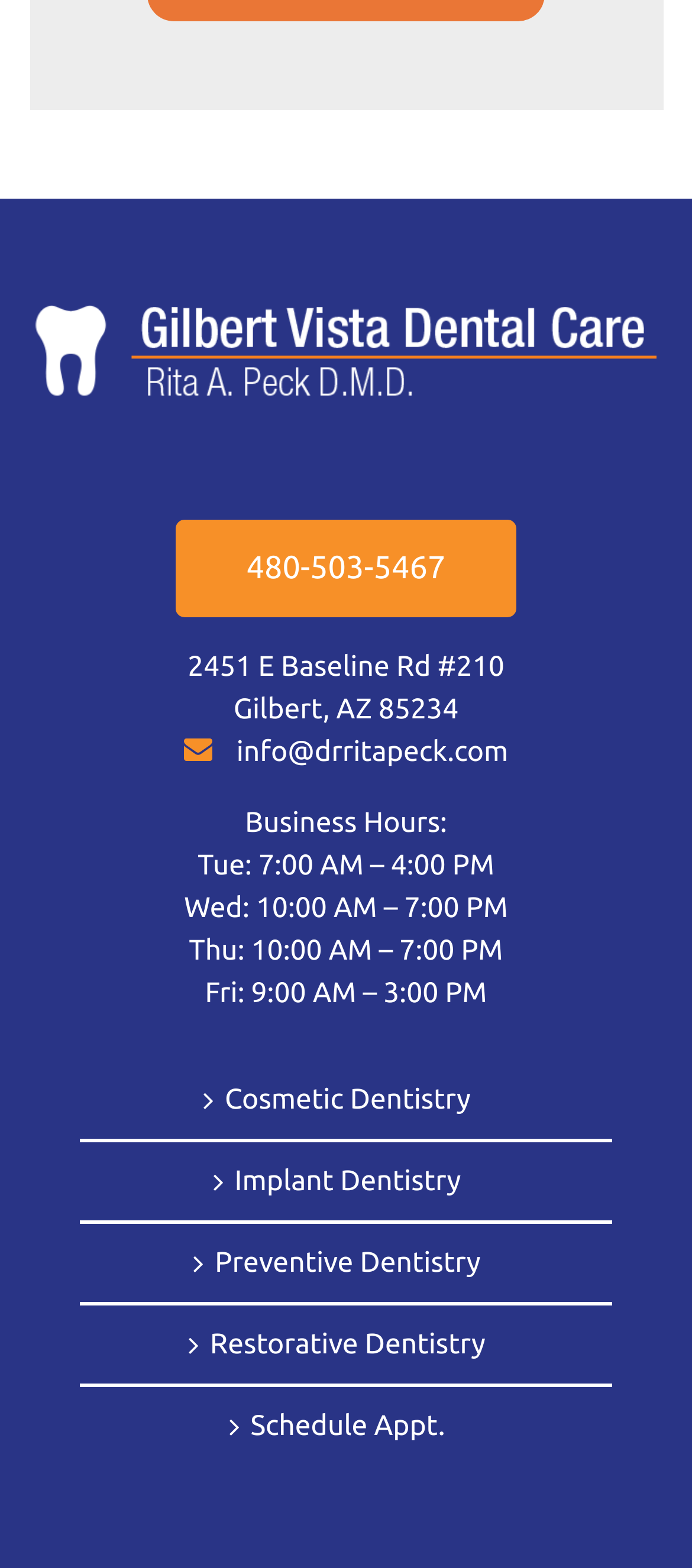Given the element description "aria-label="Gilbert Vista Dental"", identify the bounding box of the corresponding UI element.

[0.051, 0.193, 0.949, 0.209]